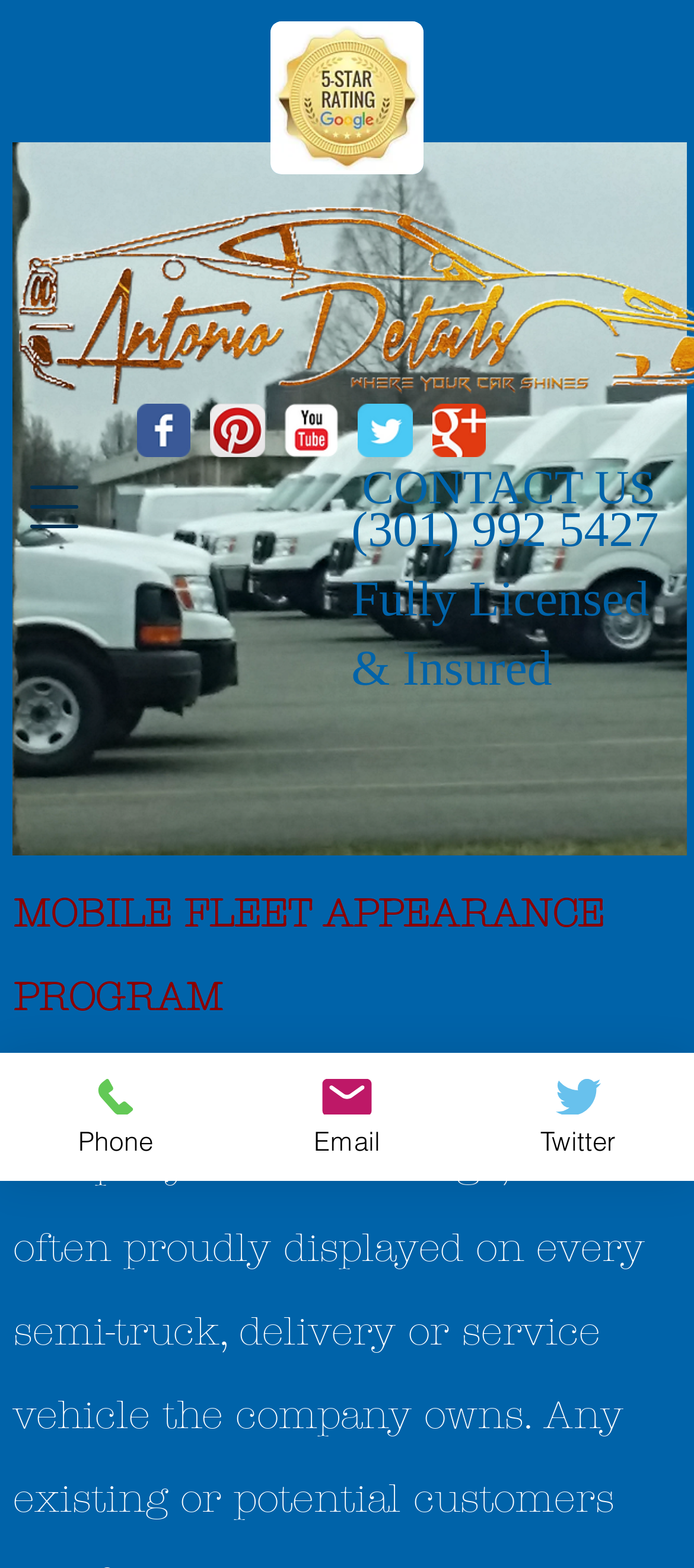Identify the bounding box coordinates of the area that should be clicked in order to complete the given instruction: "Click the Twitter link". The bounding box coordinates should be four float numbers between 0 and 1, i.e., [left, top, right, bottom].

[0.547, 0.551, 0.821, 0.618]